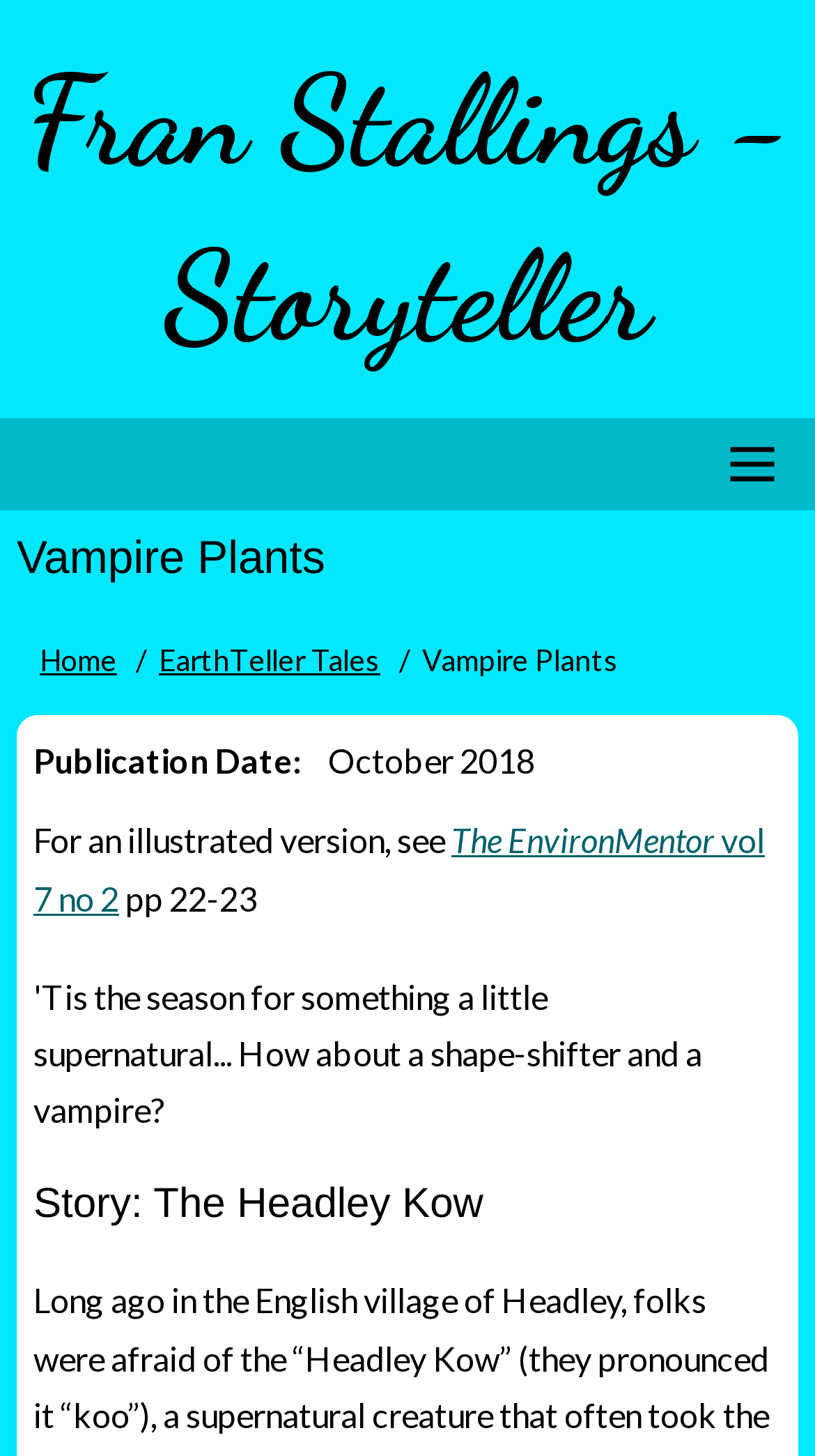What is the name of the storyteller?
Answer the question in a detailed and comprehensive manner.

The name of the storyteller can be found in the site header, which is a banner element with a heading element inside it. The heading element contains the text 'Fran Stallings - Storyteller'.